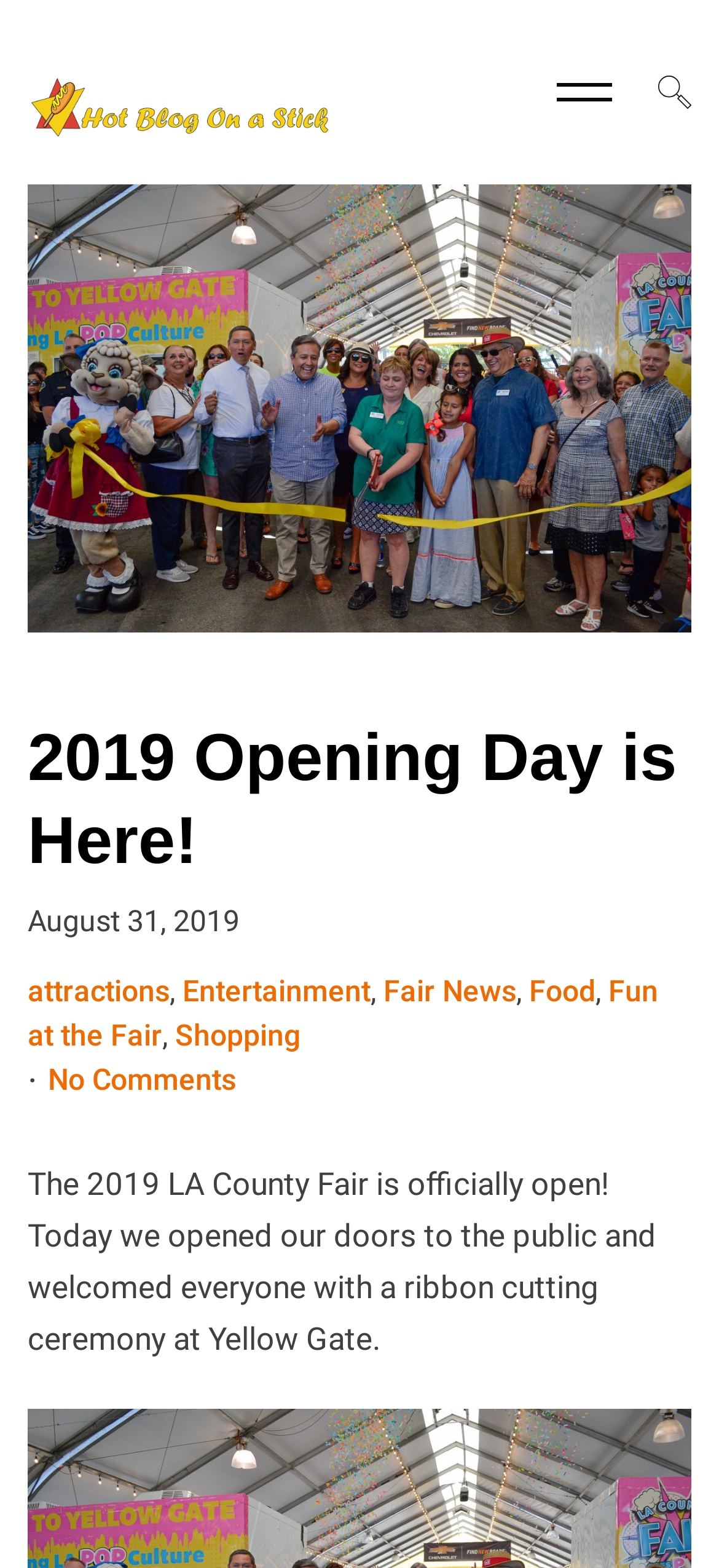What are the categories of attractions at the fair?
Provide a fully detailed and comprehensive answer to the question.

I found the answer by looking at the links in the header section of the webpage, which list the different categories of attractions at the fair.